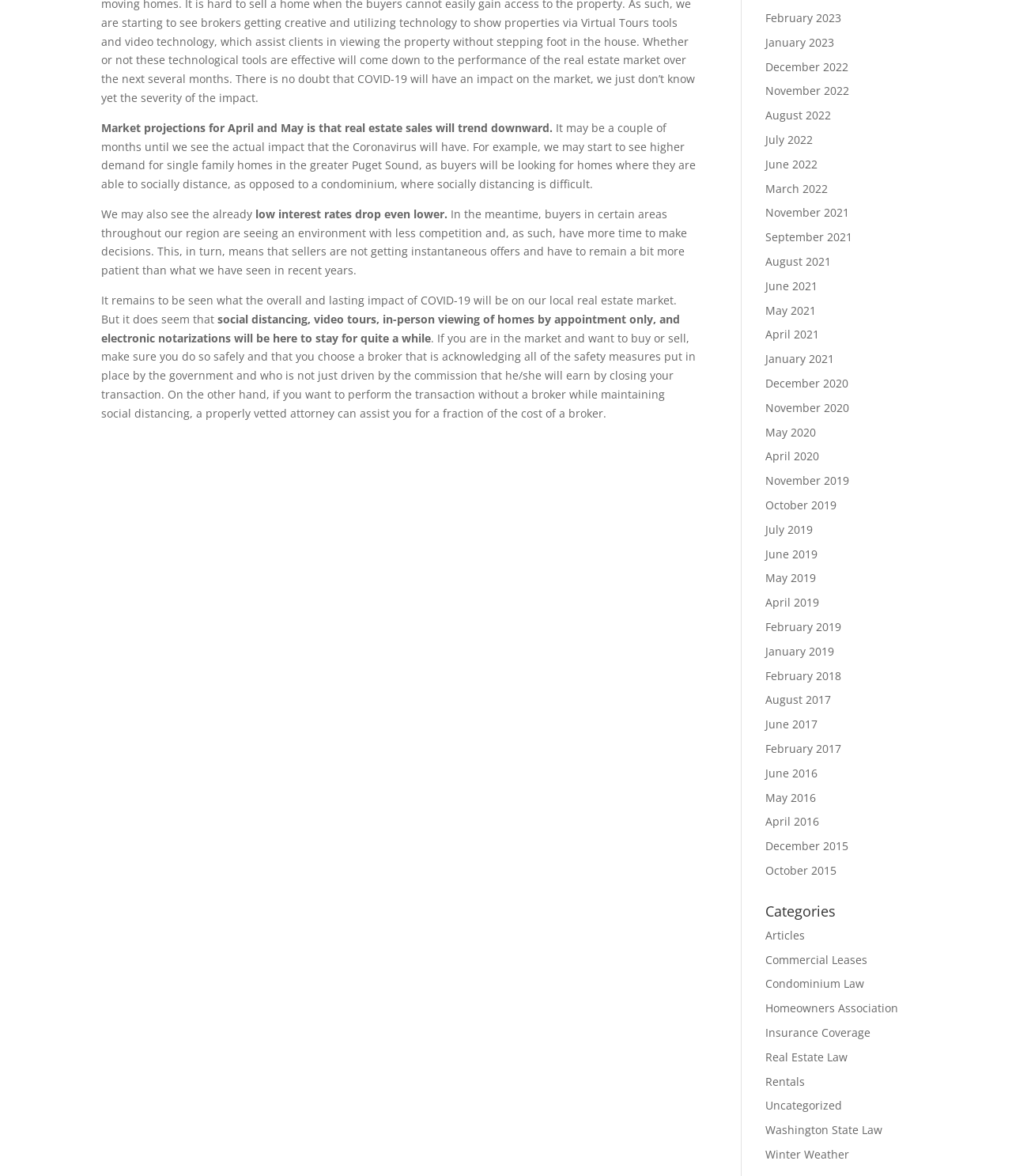Provide a short answer to the following question with just one word or phrase: What is the purpose of social distancing in real estate transactions?

To stay safe